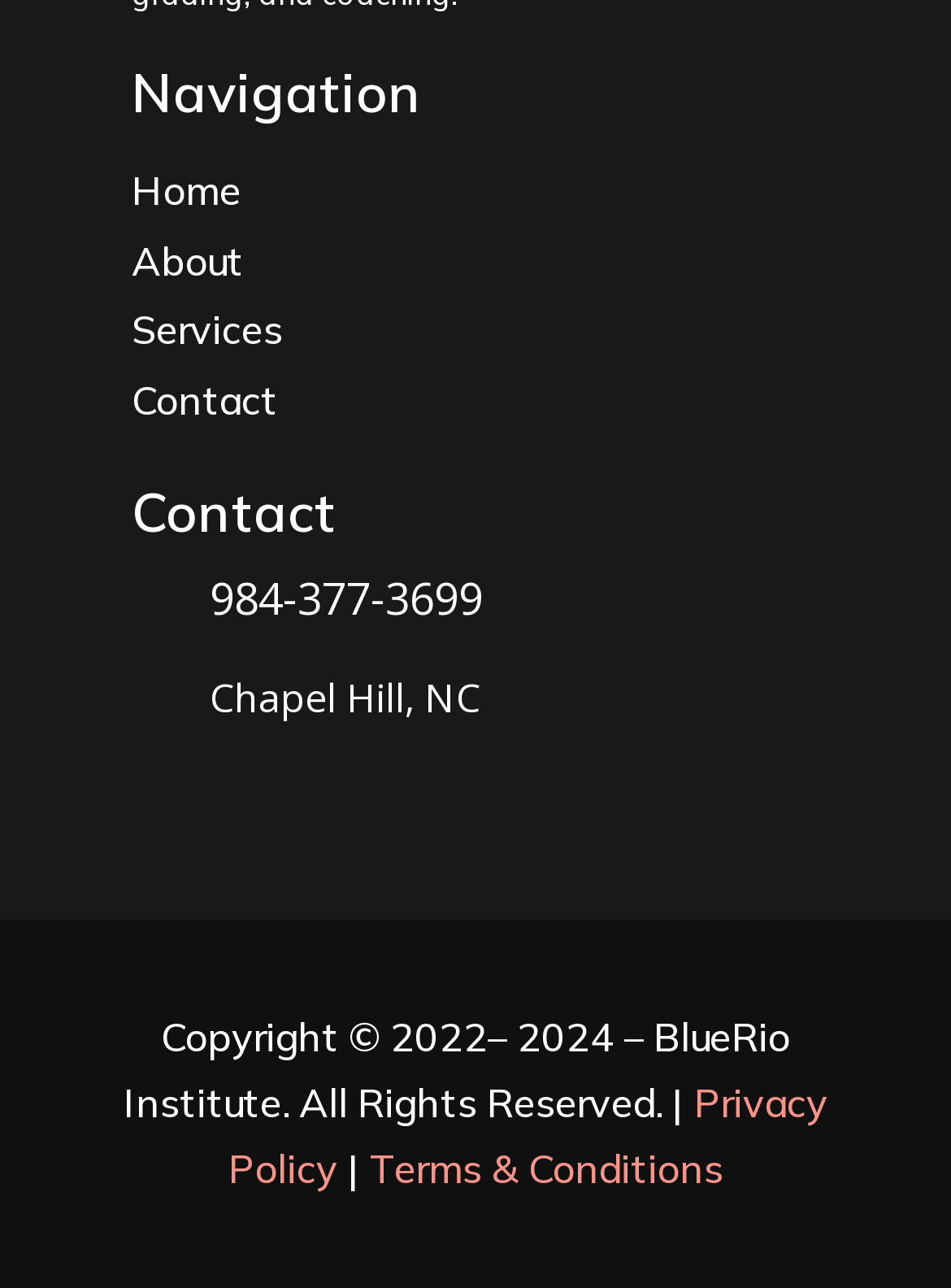Determine the bounding box for the UI element as described: "Privacy Policy". The coordinates should be represented as four float numbers between 0 and 1, formatted as [left, top, right, bottom].

[0.24, 0.837, 0.871, 0.927]